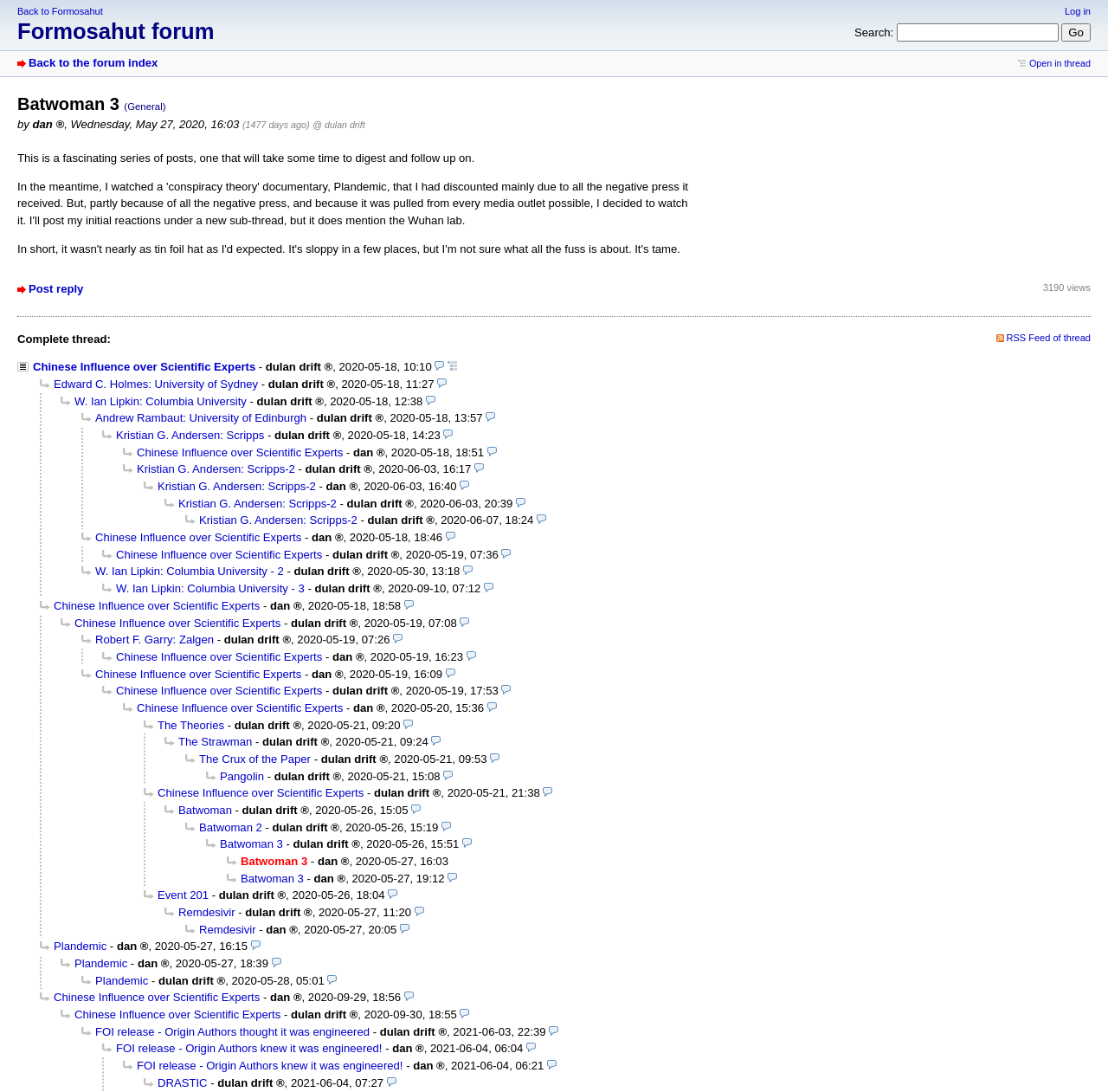What is the name of the forum?
Please provide a single word or phrase as your answer based on the screenshot.

Formosahut forum